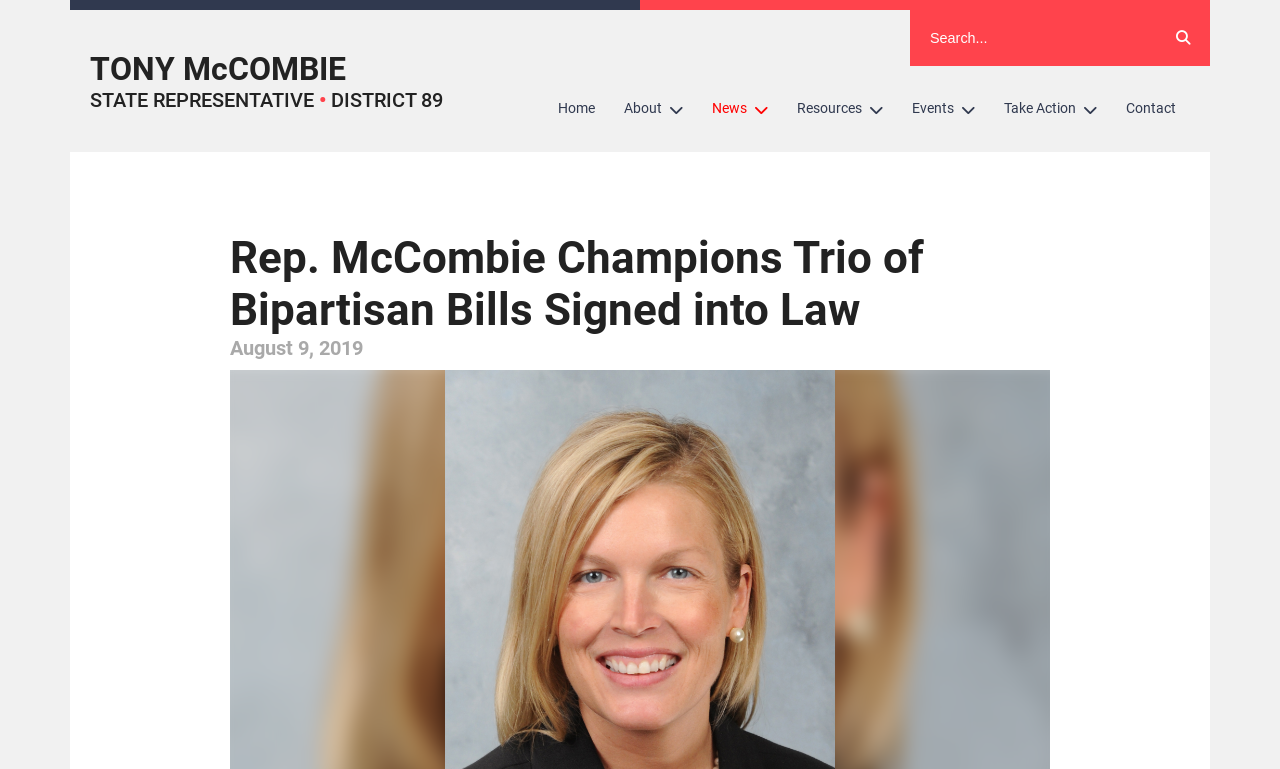Please identify the bounding box coordinates of the area that needs to be clicked to fulfill the following instruction: "read news."

[0.545, 0.112, 0.611, 0.172]